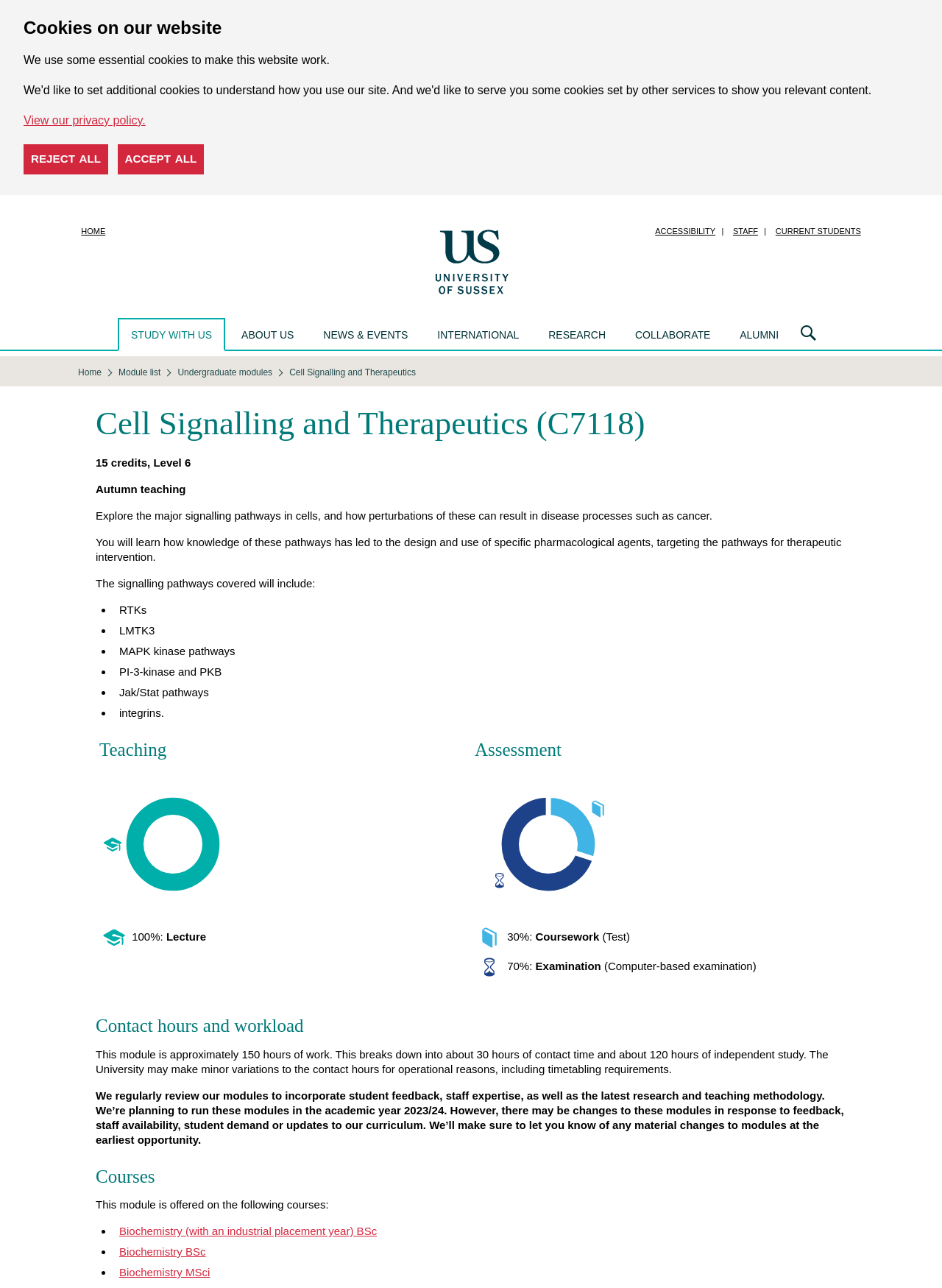Determine the bounding box coordinates for the region that must be clicked to execute the following instruction: "Click the 'HOME' link".

[0.08, 0.173, 0.118, 0.186]